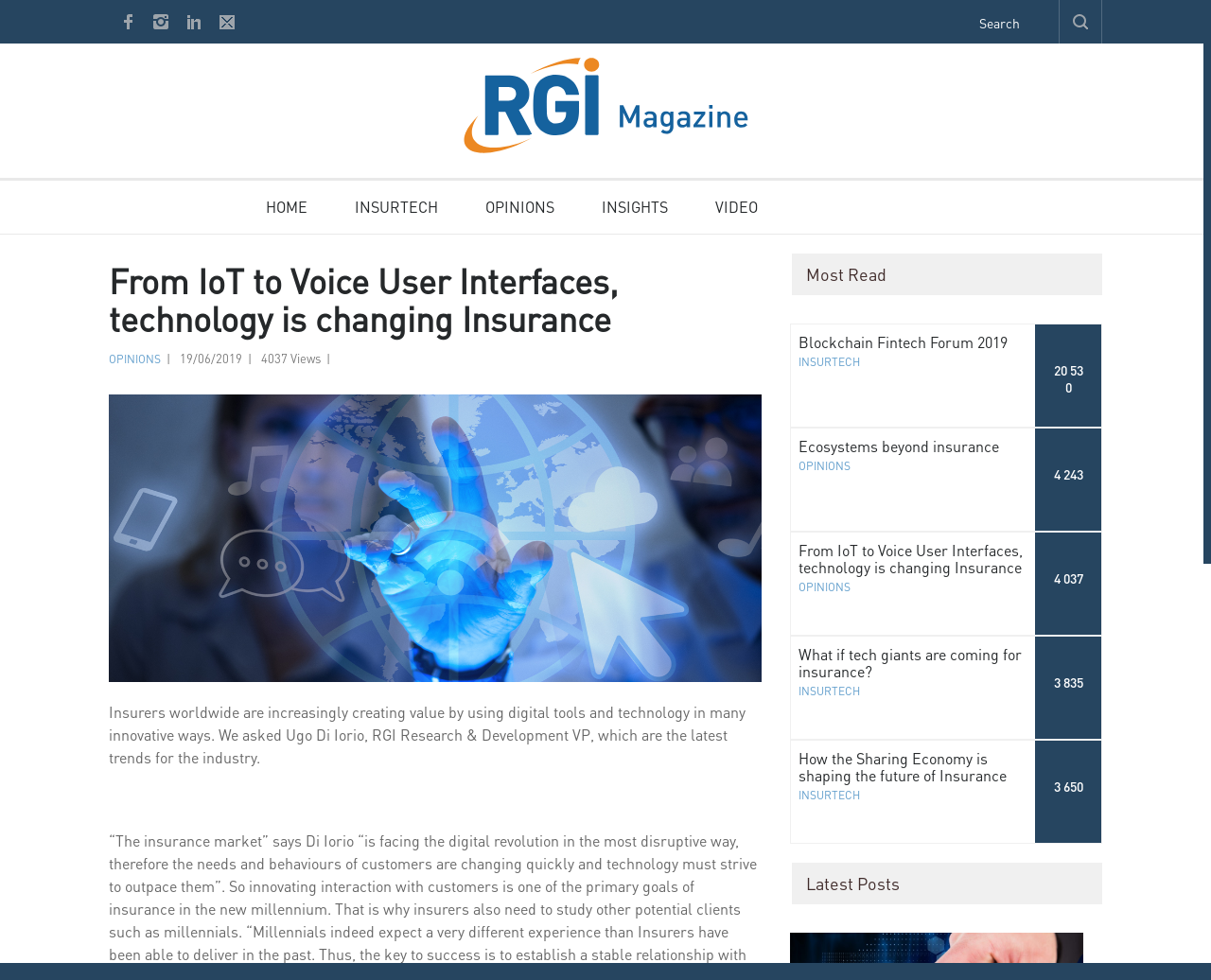What is the name of the magazine?
Examine the webpage screenshot and provide an in-depth answer to the question.

I found the name of the magazine by looking at the logo element, which has a heading element with the text 'logo' and an image element with the same description. This suggests that the logo is for RGI Magazine.